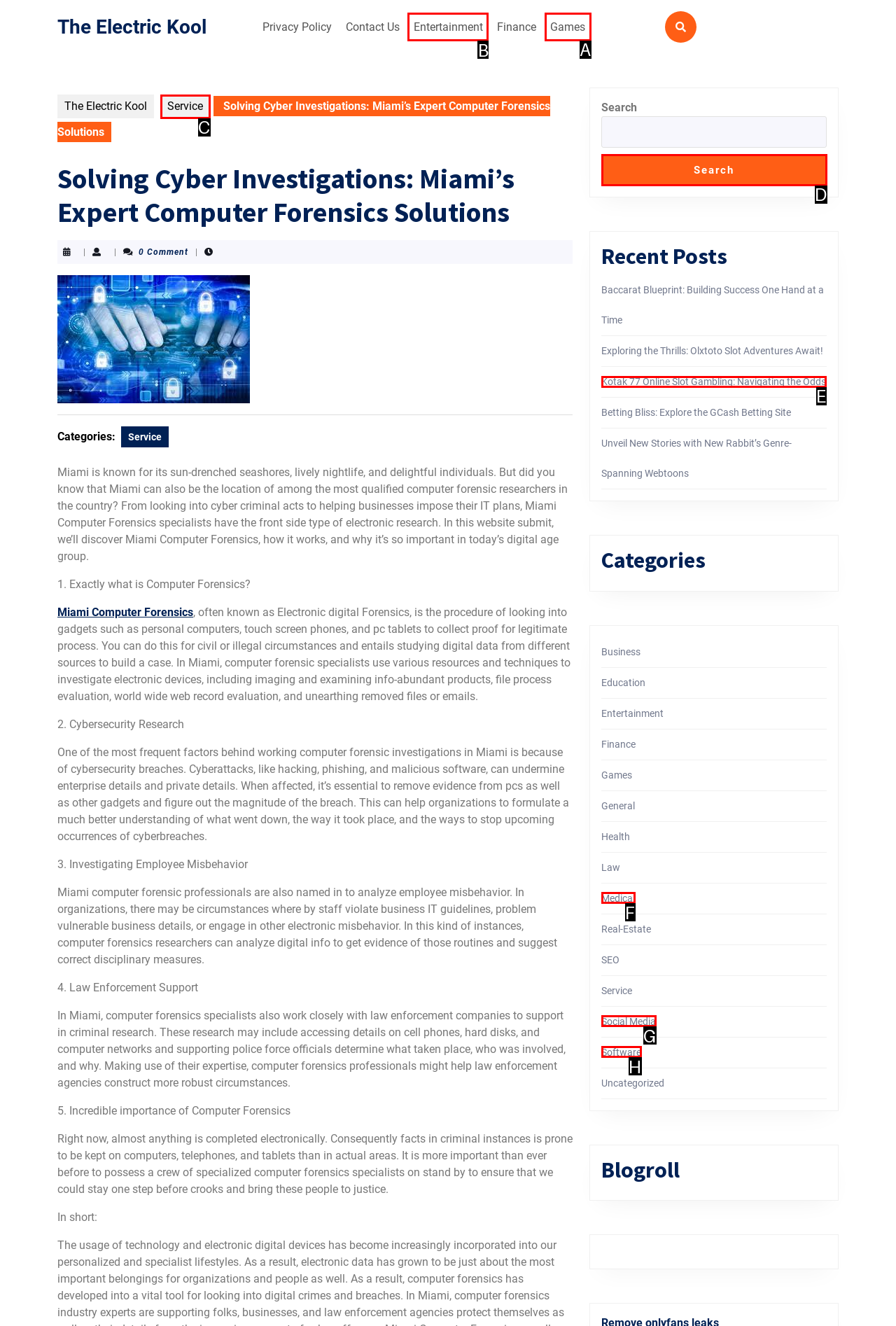Select the letter of the UI element that matches this task: Click on the 'Entertainment' category
Provide the answer as the letter of the correct choice.

B